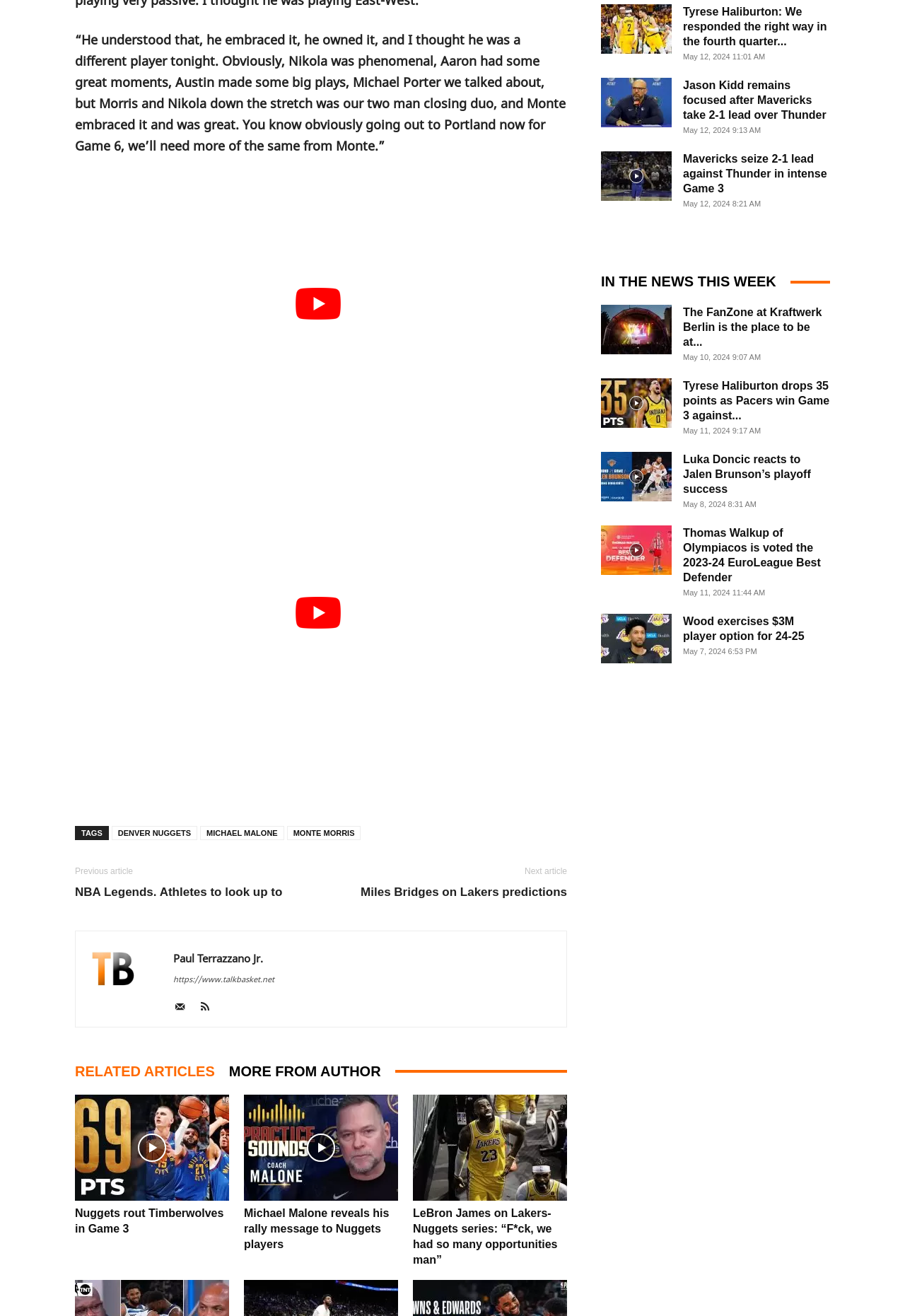Who is the author of the article about Monte Morris?
Answer the question using a single word or phrase, according to the image.

Paul Terrazzano Jr.